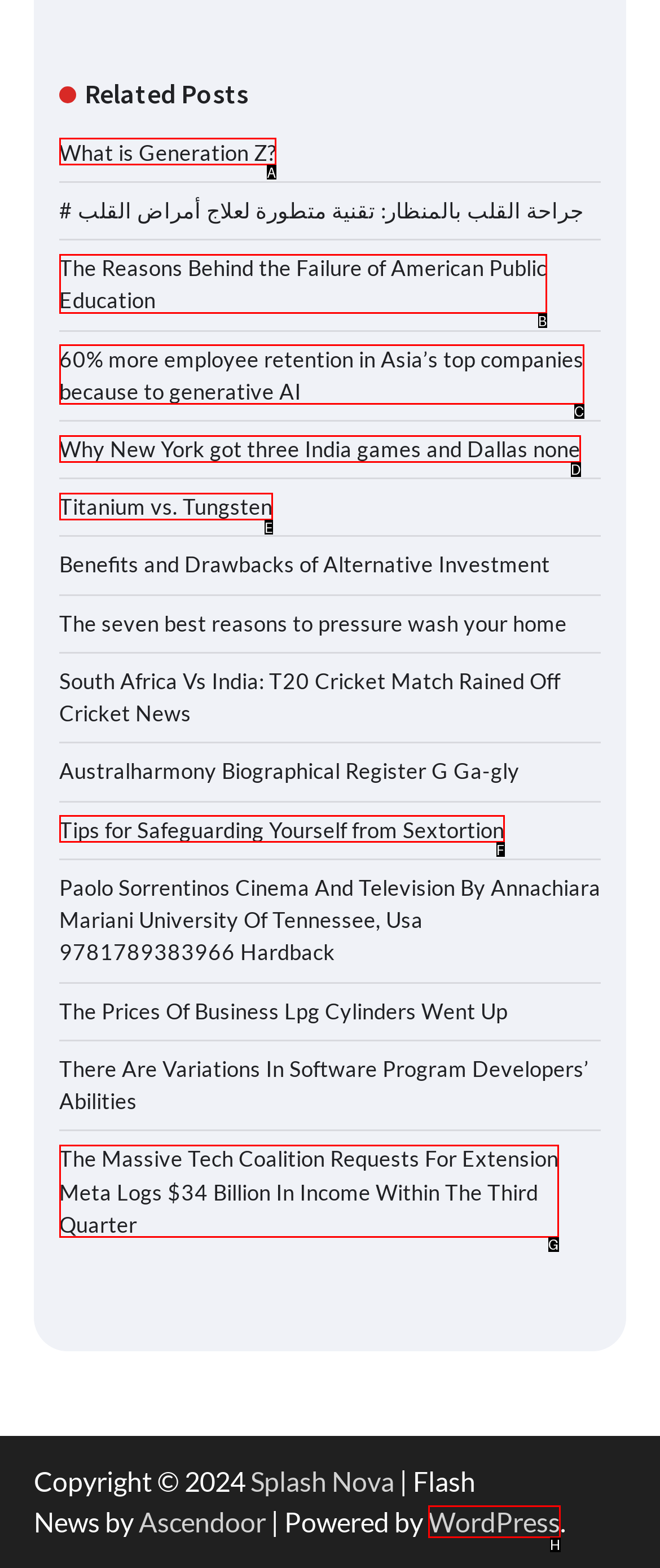Point out the option that aligns with the description: Titanium vs. Tungsten
Provide the letter of the corresponding choice directly.

E